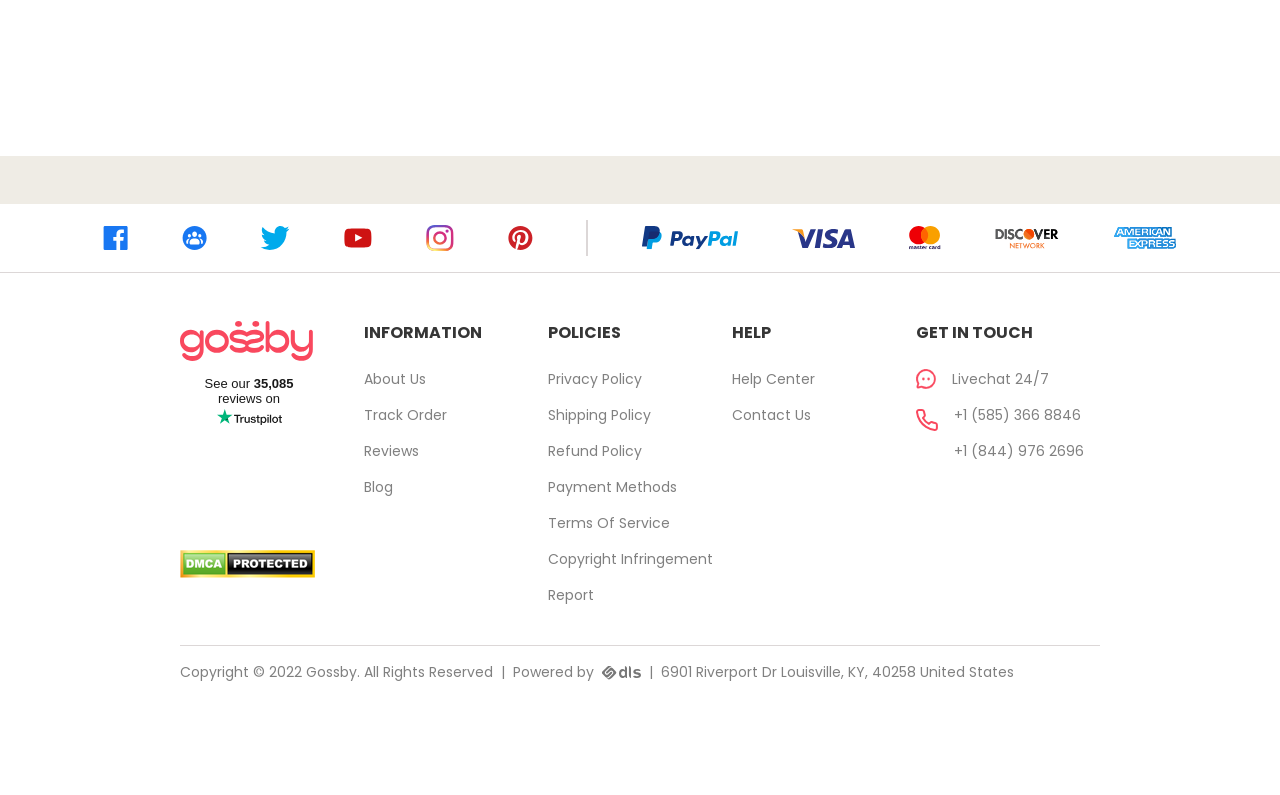Using the description "Copyright Infringement Report", predict the bounding box of the relevant HTML element.

[0.428, 0.681, 0.572, 0.771]